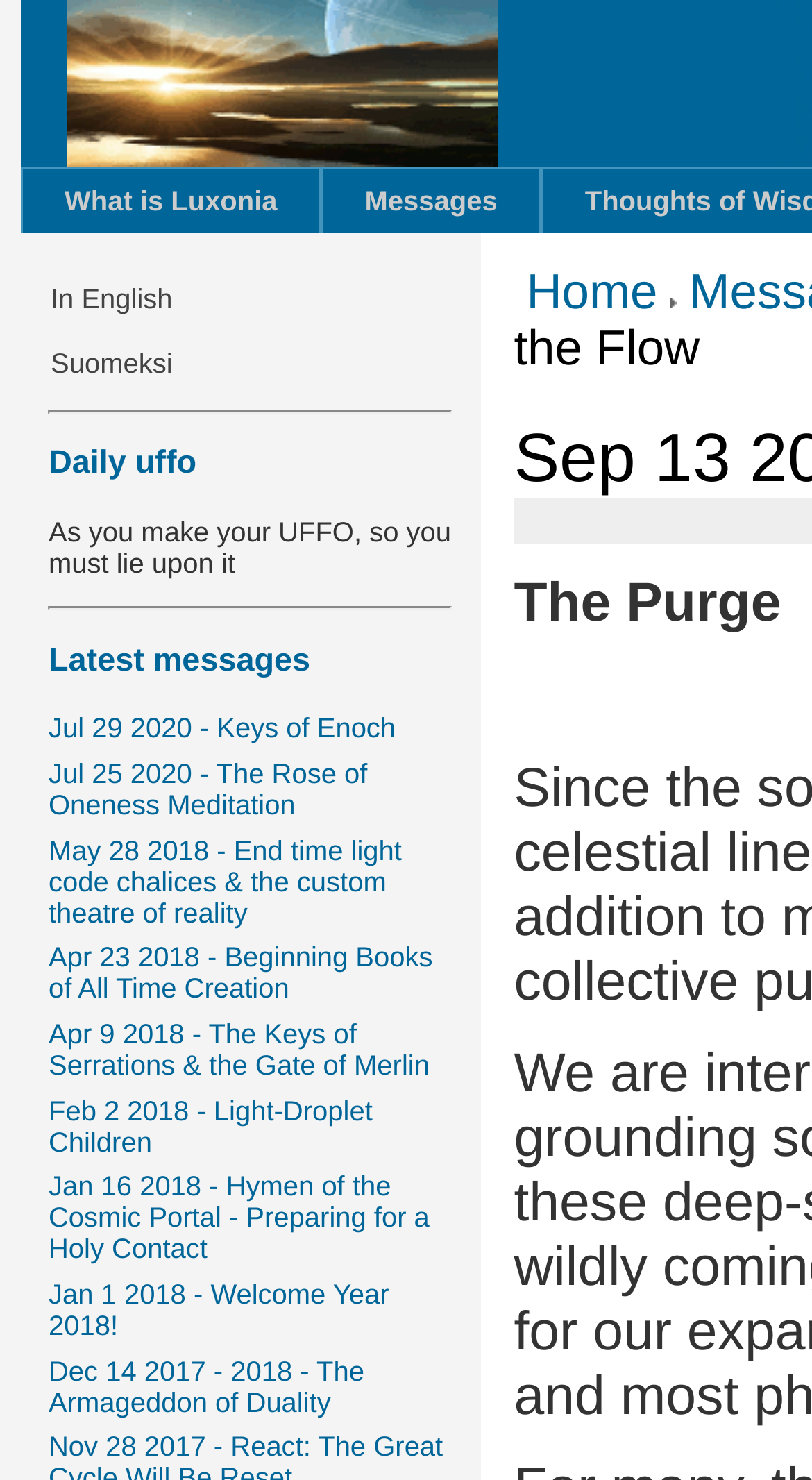What type of content is listed on this webpage?
Please answer the question with as much detail as possible using the screenshot.

The webpage has a section titled 'Latest messages' which lists several links with dates and descriptive titles. This suggests that the webpage is listing messages, possibly spiritual or philosophical in nature, that have been posted on different dates.